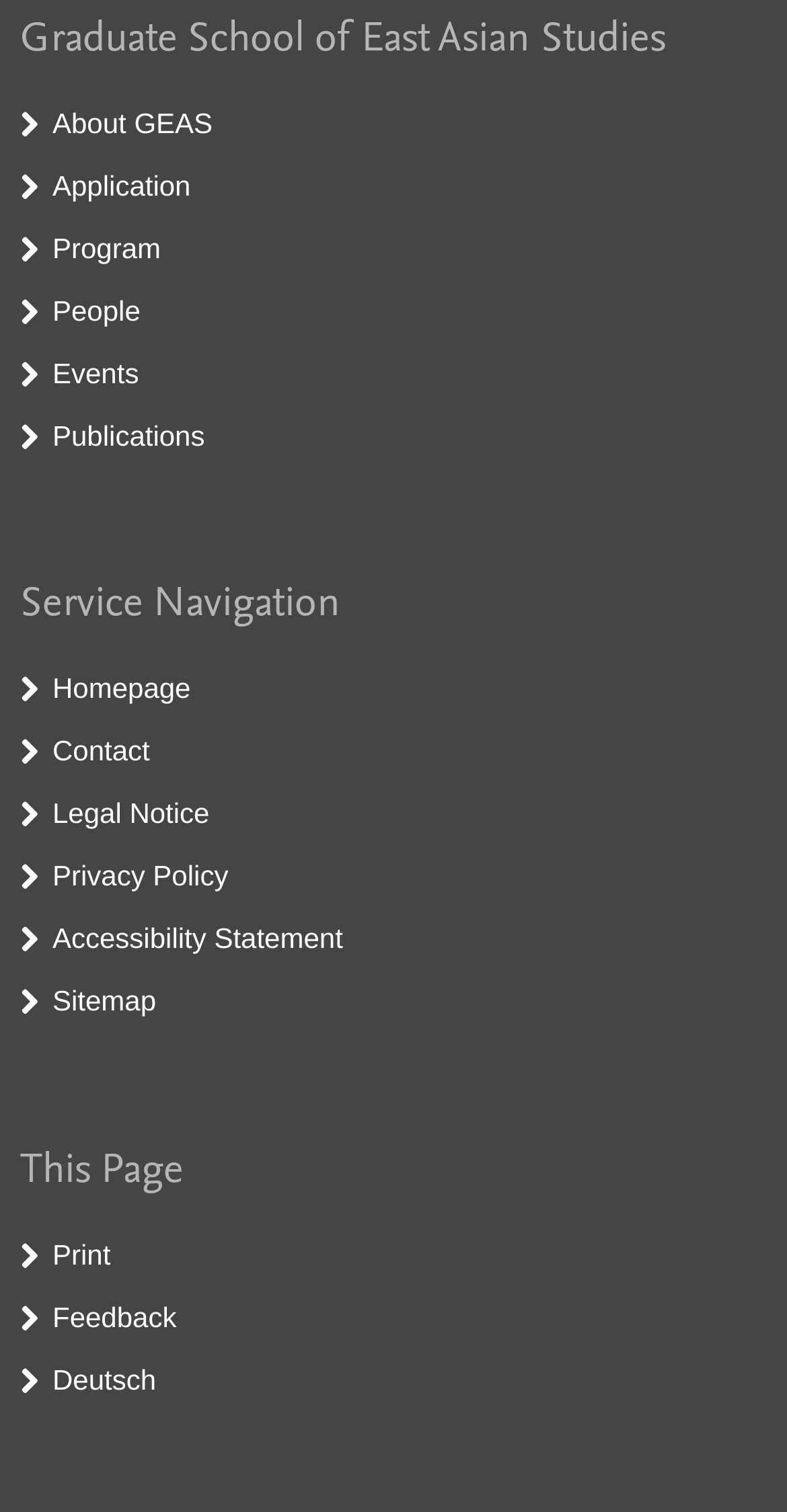Please identify the bounding box coordinates of the element that needs to be clicked to execute the following command: "View Events". Provide the bounding box using four float numbers between 0 and 1, formatted as [left, top, right, bottom].

[0.067, 0.236, 0.176, 0.257]